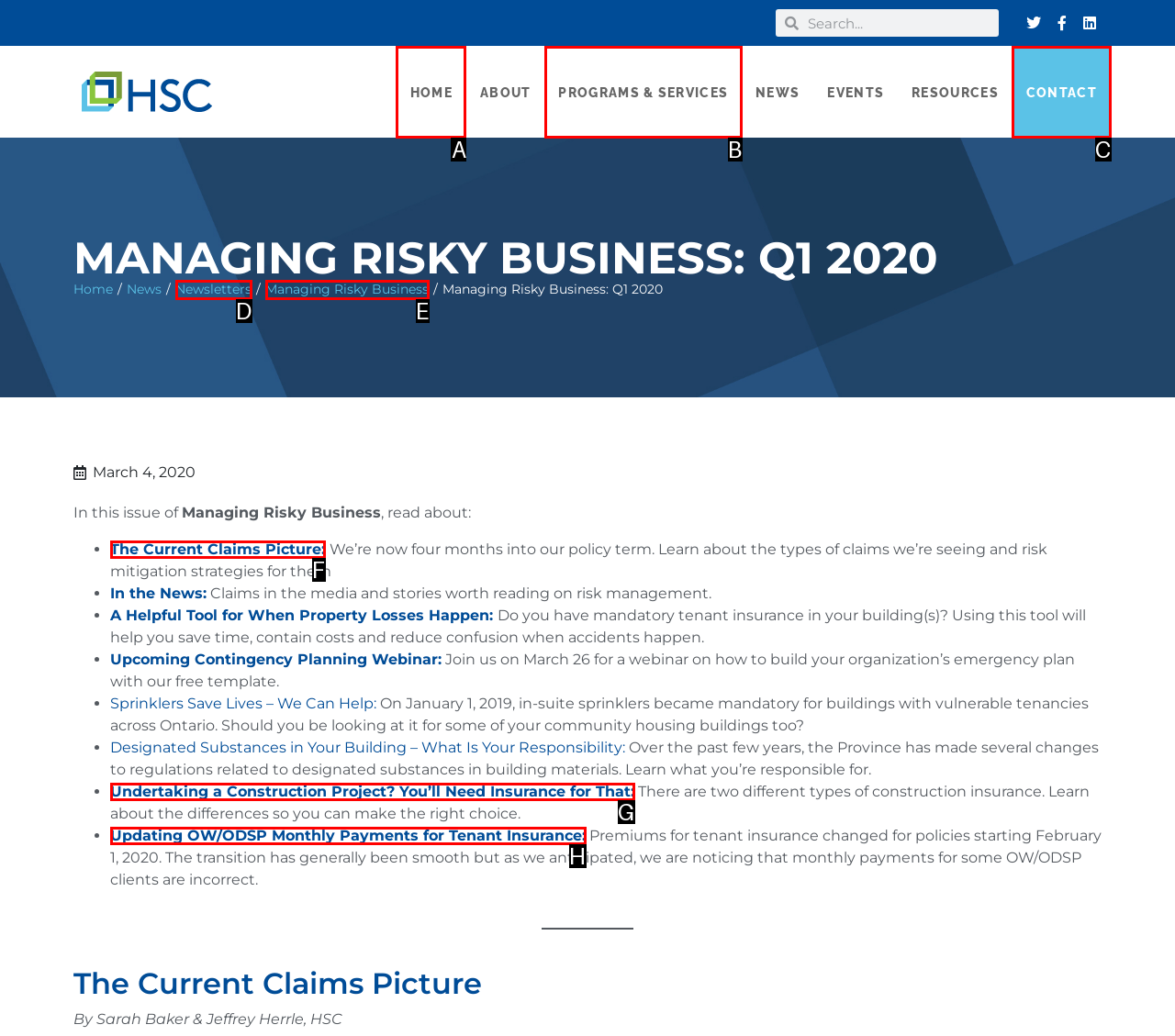Choose the HTML element that best fits the description: Programs & Services. Answer with the option's letter directly.

B